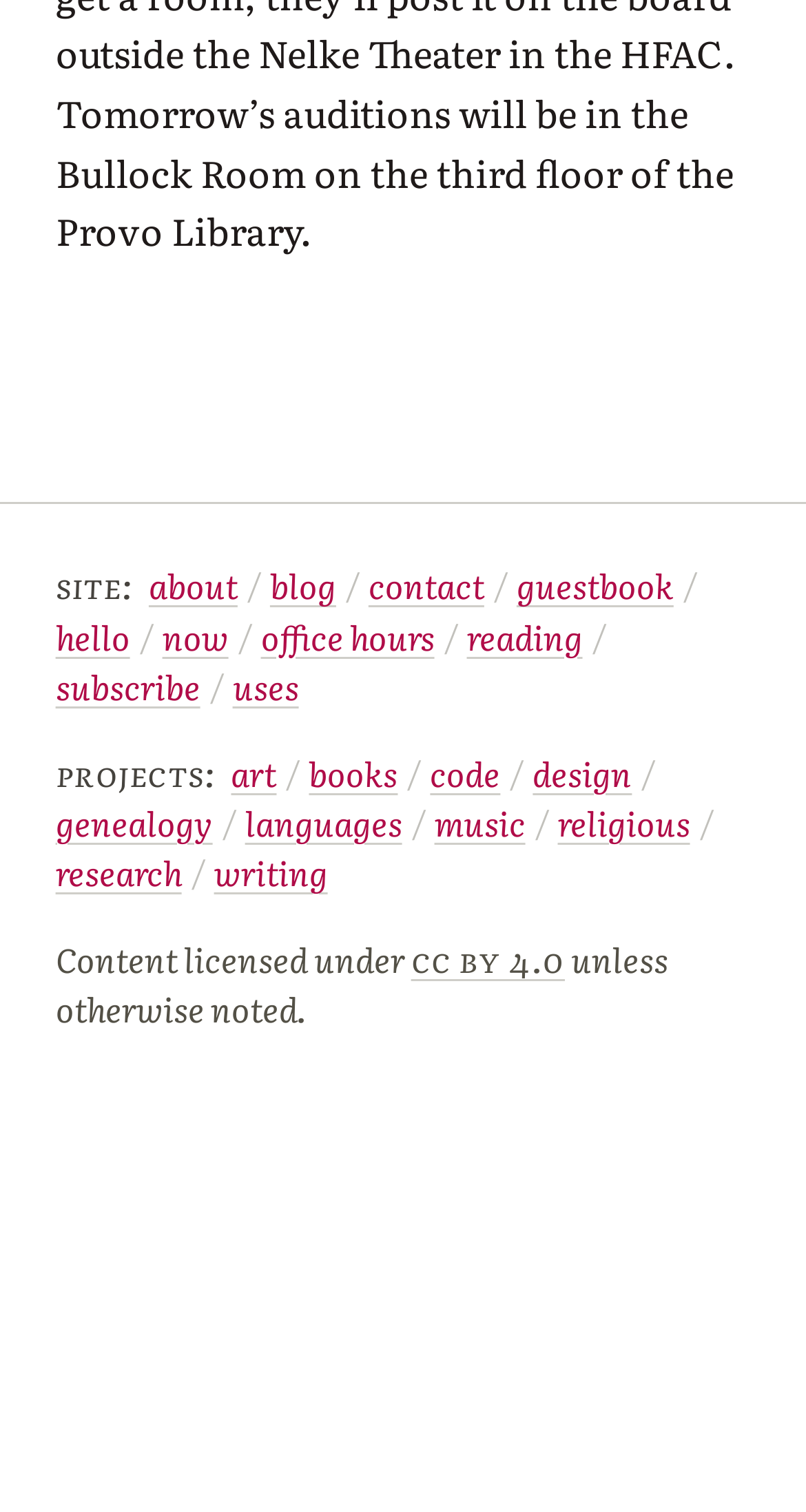Give a one-word or one-phrase response to the question:
How many links are there in the webpage?

15